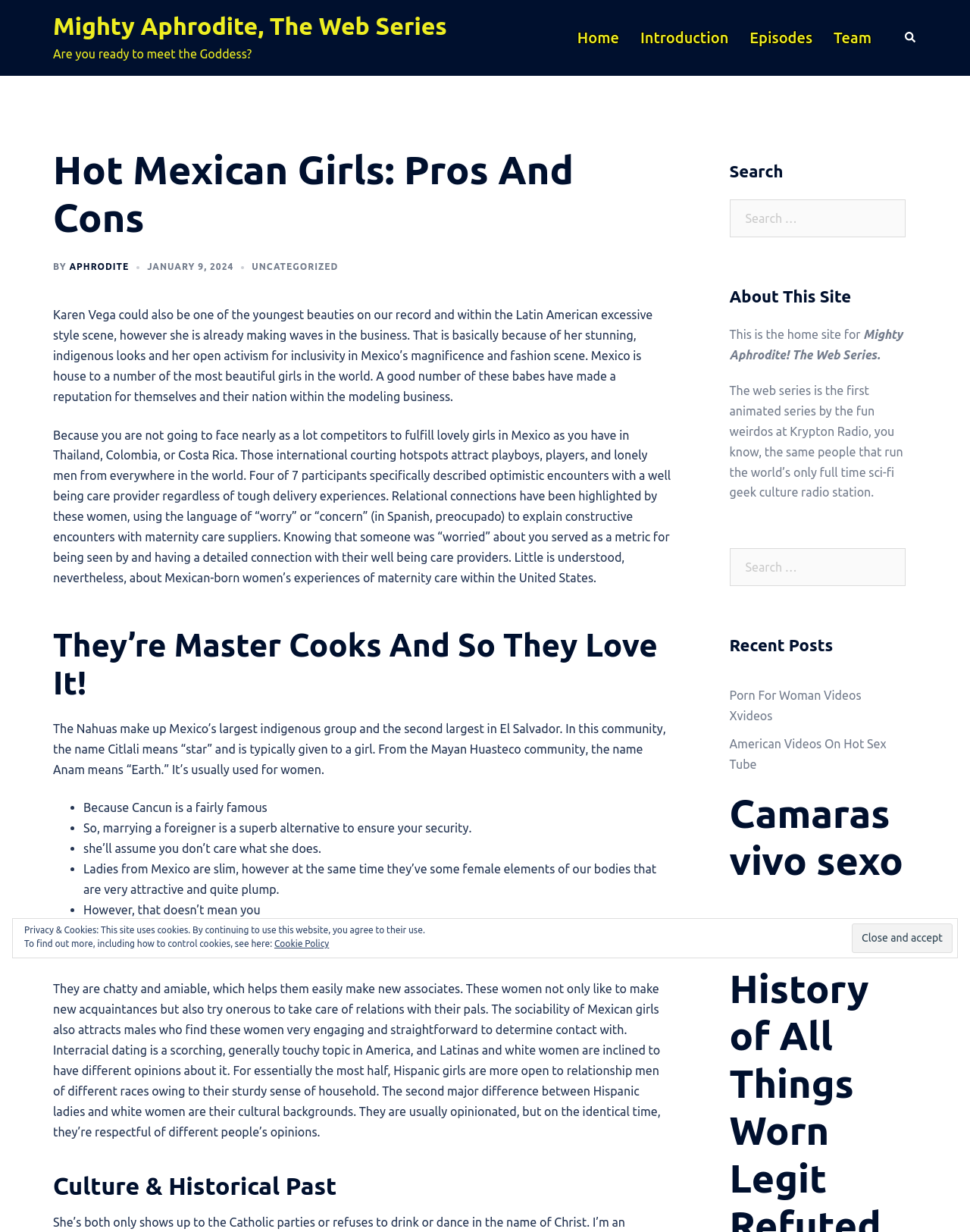Please give the bounding box coordinates of the area that should be clicked to fulfill the following instruction: "Read the article about 'Hot Mexican Girls: Pros And Cons'". The coordinates should be in the format of four float numbers from 0 to 1, i.e., [left, top, right, bottom].

[0.055, 0.119, 0.693, 0.196]